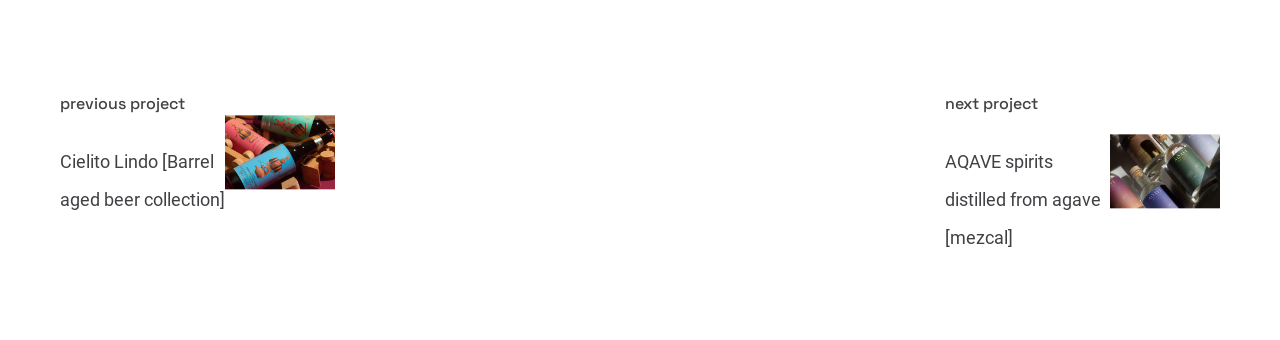What is the name of the first project?
Examine the screenshot and reply with a single word or phrase.

Cielito Lindo